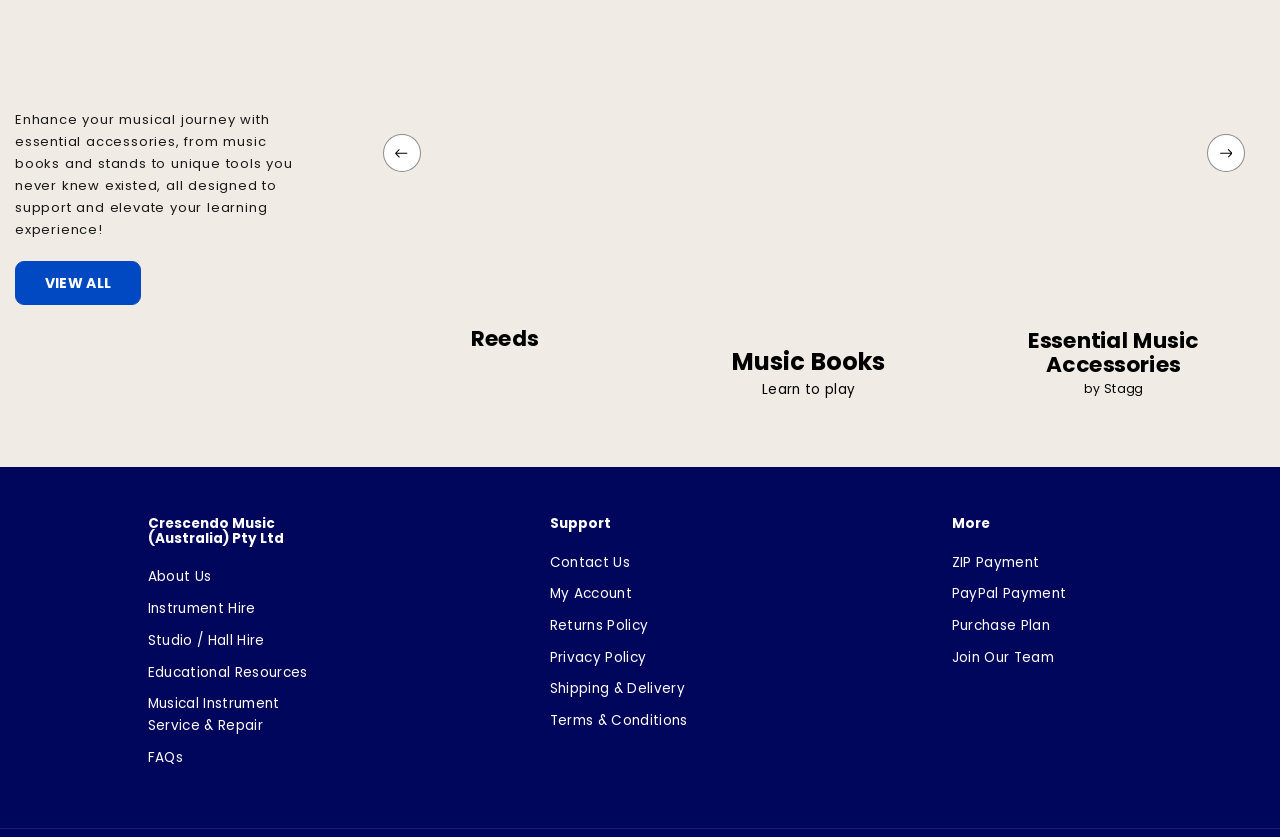Provide the bounding box for the UI element matching this description: "FAQs".

[0.115, 0.892, 0.143, 0.918]